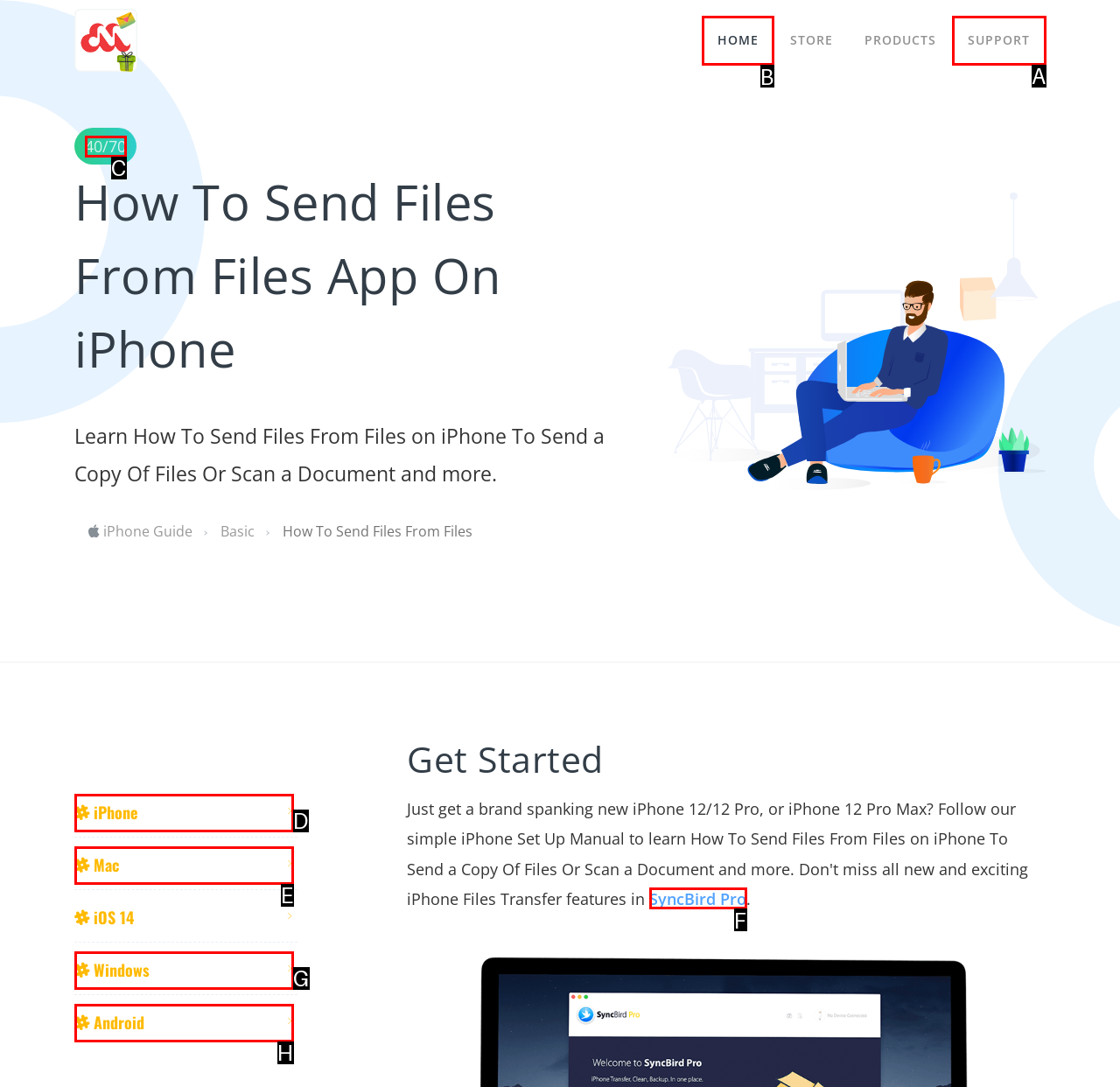Determine which HTML element should be clicked for this task: Go to the HOME page
Provide the option's letter from the available choices.

B